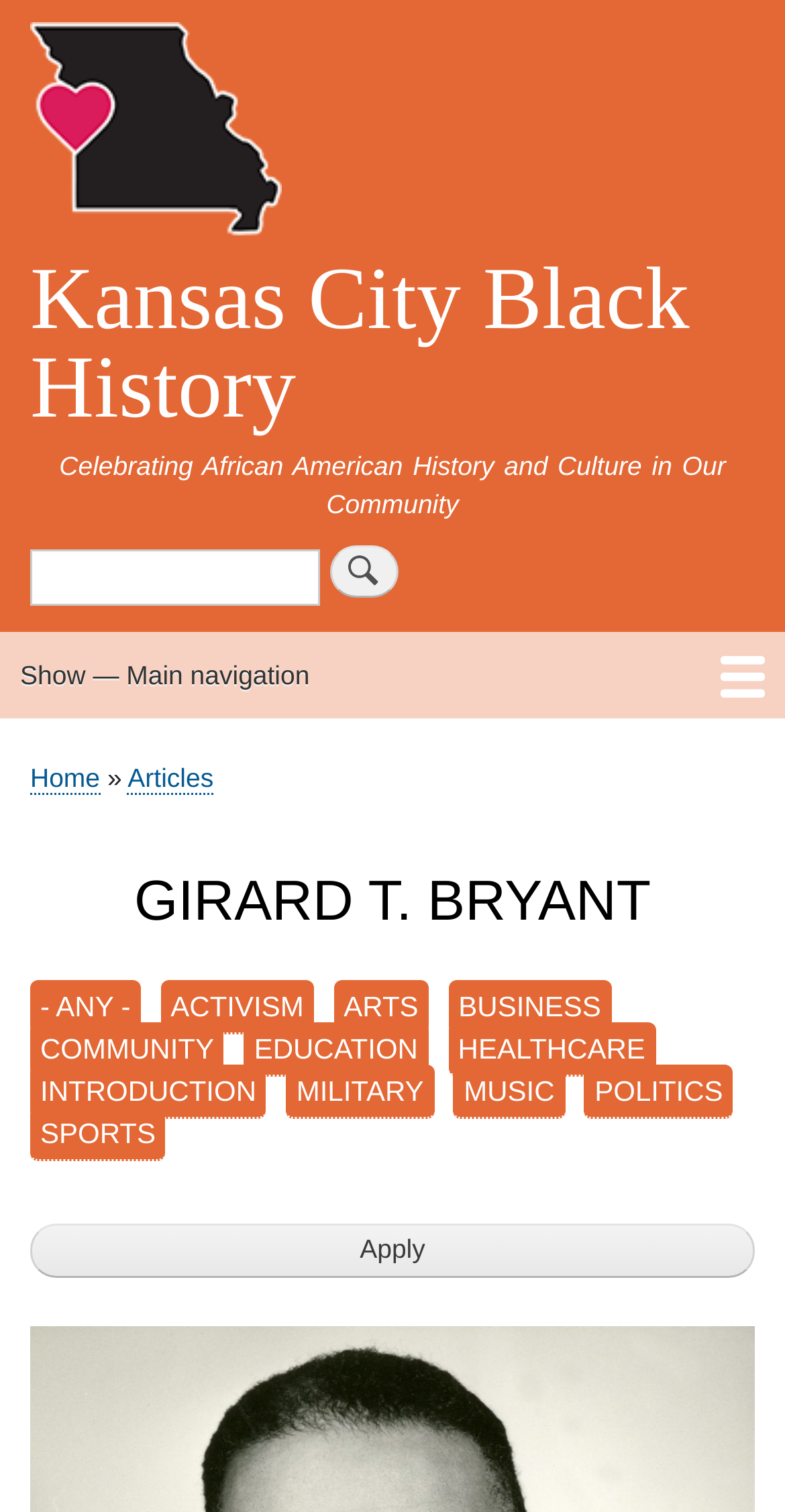Give a complete and precise description of the webpage's appearance.

The webpage is dedicated to Girard T. Bryant, a notable figure in Kansas City's black history. At the top-left corner, there is a link to skip to the main content. Below it, there are two links: "Home" with an accompanying image, and "Kansas City Black History". 

To the right of these links, there is a static text that reads "Celebrating African American History and Culture in Our Community". Below this text, there is a search bar with a heading "Search" and a button to initiate the search. 

On the top-right side, there is a navigation menu labeled "Main navigation" with links to various sections, including "Home", "Articles", "Lesson Plans", "Program Archive", "Research", and "About". 

Below the navigation menu, there is a breadcrumb navigation with links to "Home" and "Articles". The main content of the page is headed by a title "GIRARD T. BRYANT". 

Under the title, there are several links categorized by topics, including "ACTIVISM", "ARTS", "BUSINESS", "COMMUNITY", "EDUCATION", "HEALTHCARE", "INTRODUCTION", "MILITARY", "MUSIC", "POLITICS", and "SPORTS". 

At the bottom of the page, there is a button labeled "Apply". Overall, the webpage appears to be a biographical page about Girard T. Bryant, with links to related articles and resources.